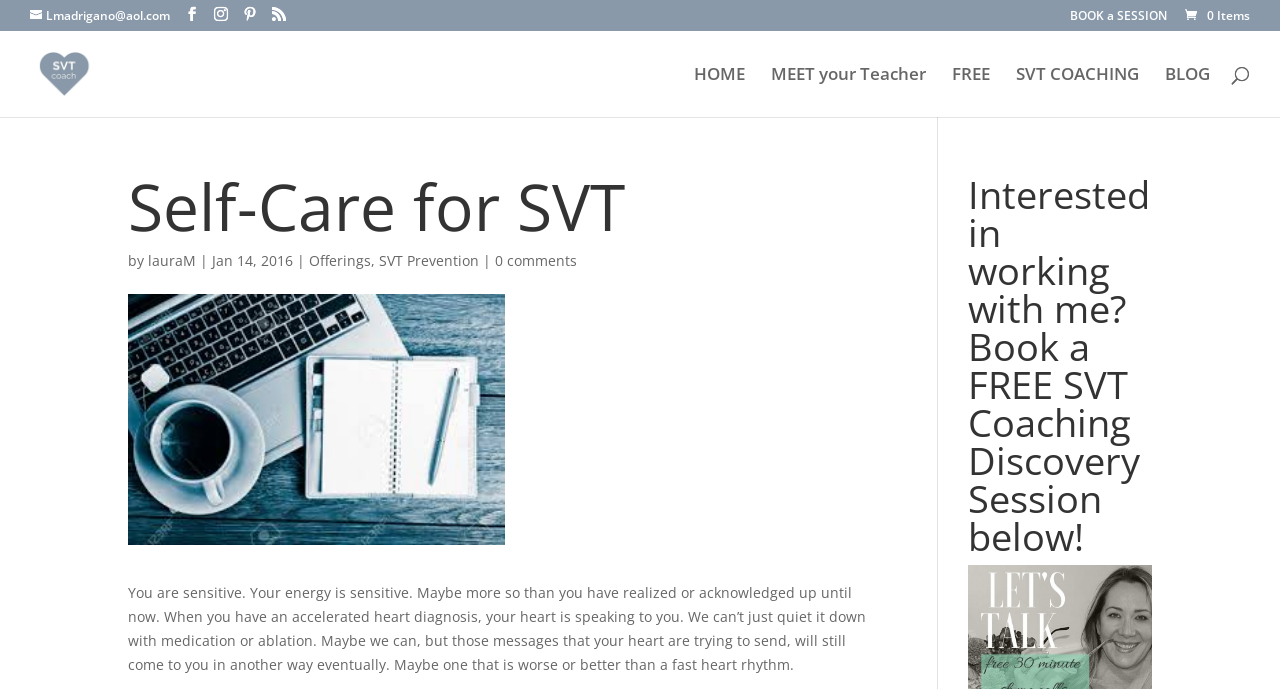Locate the coordinates of the bounding box for the clickable region that fulfills this instruction: "Click the 'BOOK a SESSION' link".

[0.836, 0.015, 0.912, 0.045]